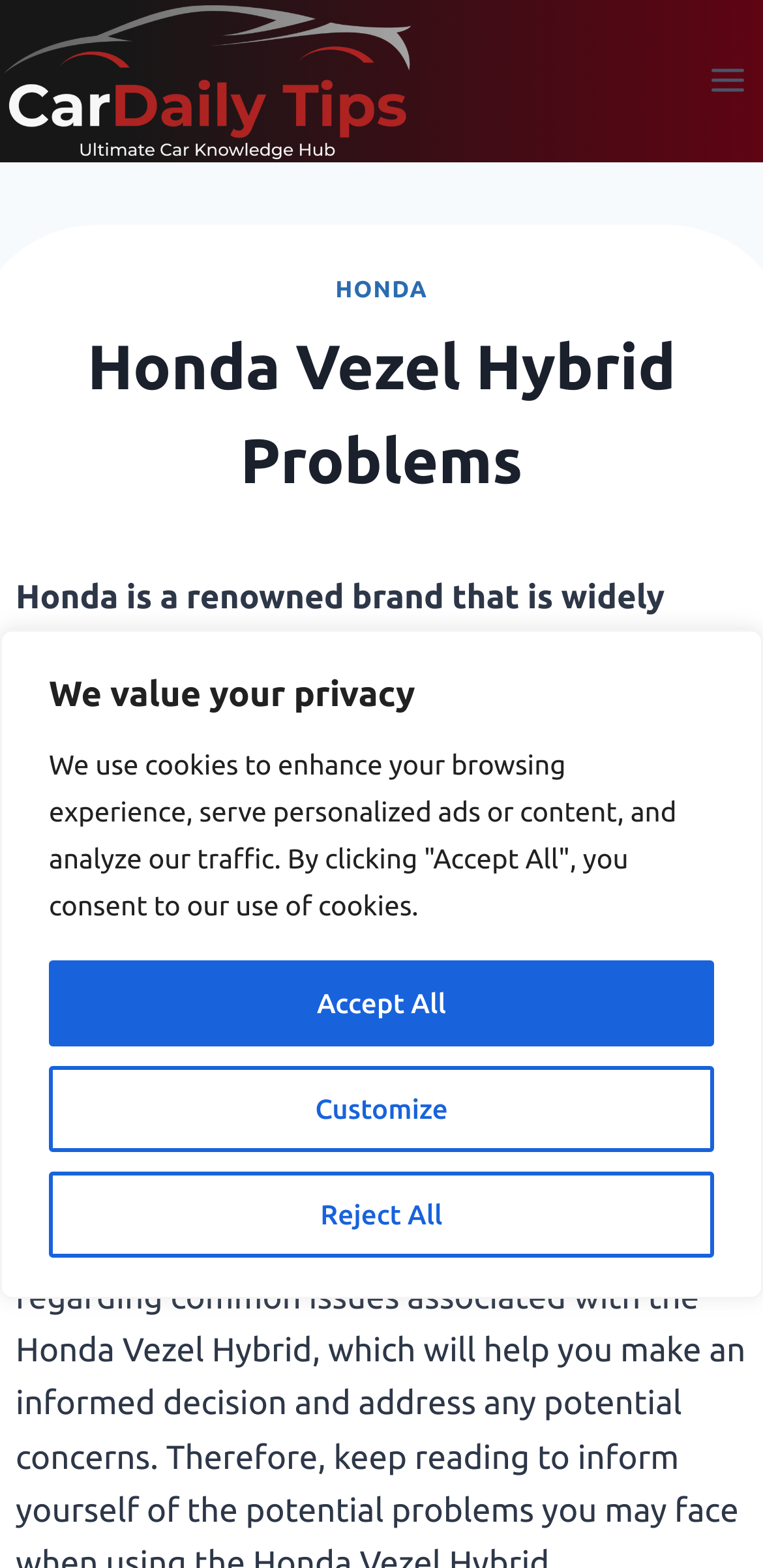Give the bounding box coordinates for the element described by: "Honda".

[0.44, 0.177, 0.56, 0.193]